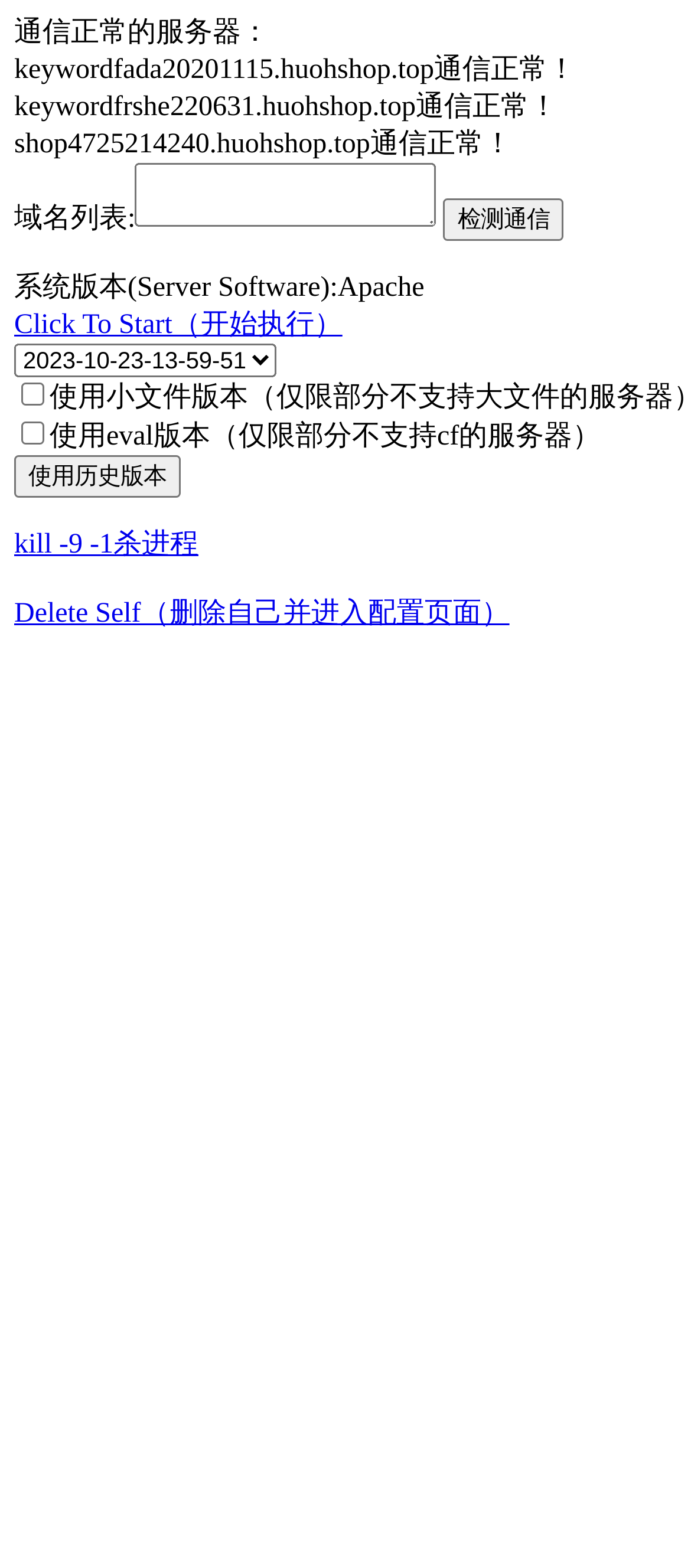Please answer the following query using a single word or phrase: 
How many servers are listed?

3